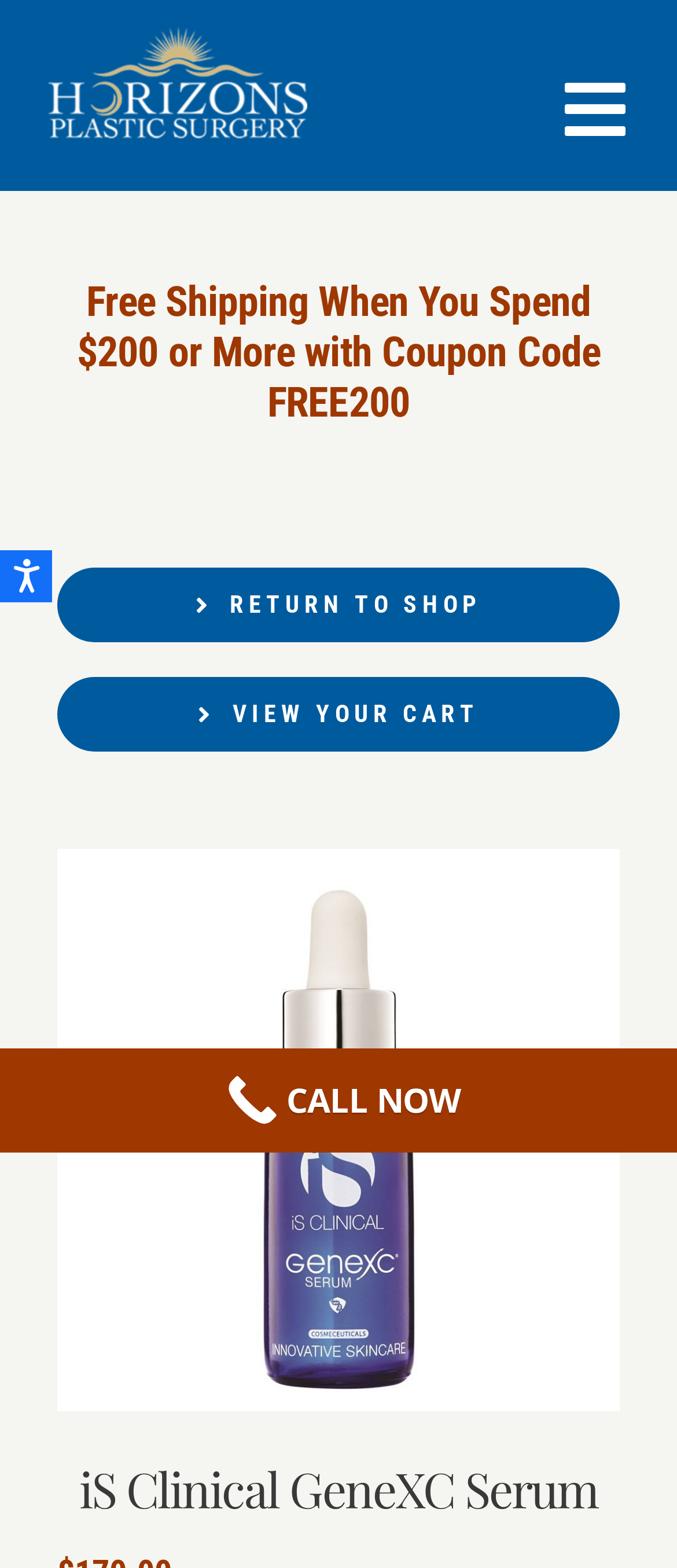What is the phone number to call for more information?
Using the image, provide a detailed and thorough answer to the question.

I found the phone number by looking at the link element with the text 'CALL NOW' and noticing that it has a sibling element with the phone number '706.235.5119'.